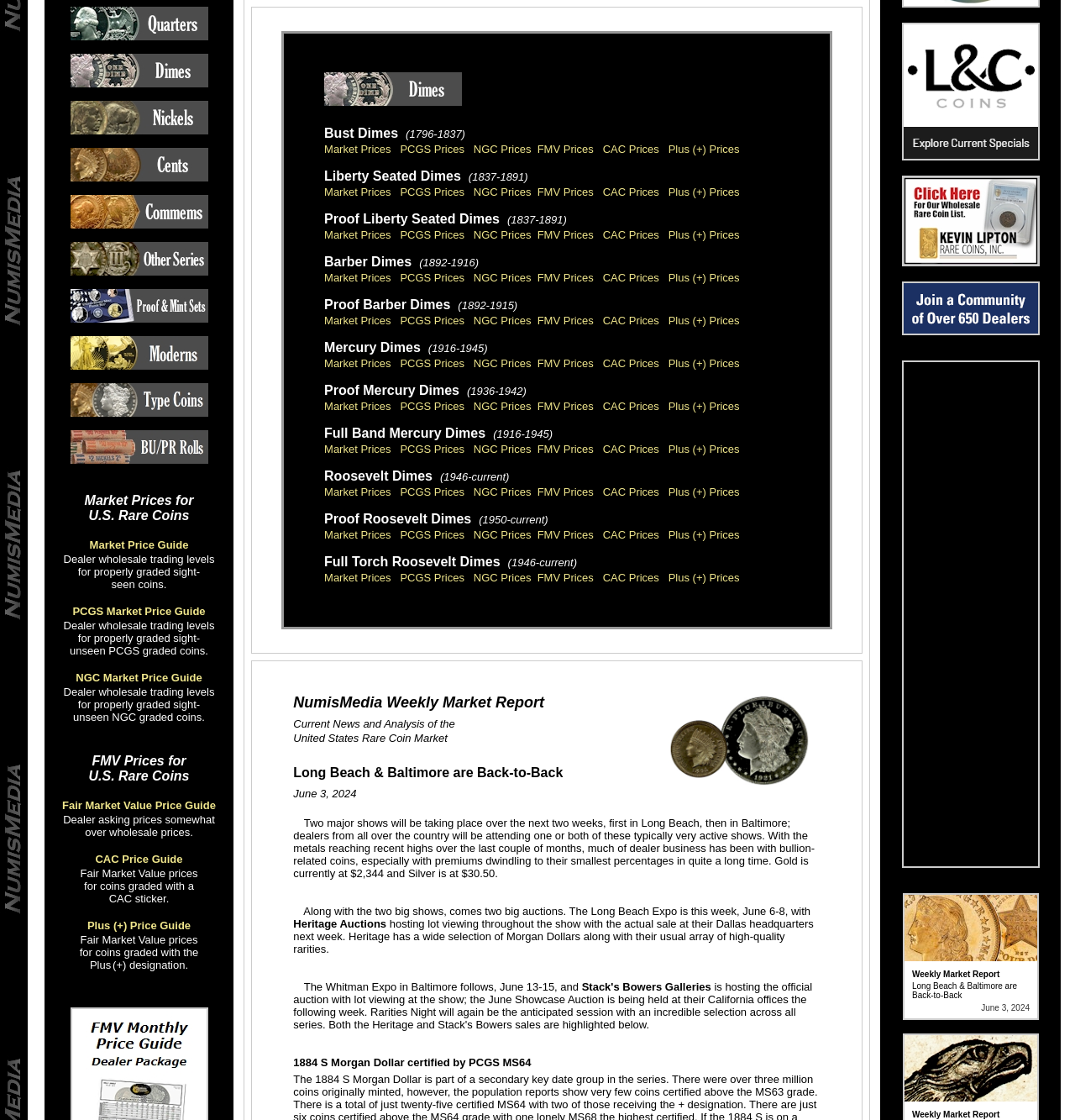Determine the bounding box coordinates for the UI element matching this description: "Plus (+) Prices".

[0.622, 0.395, 0.688, 0.407]